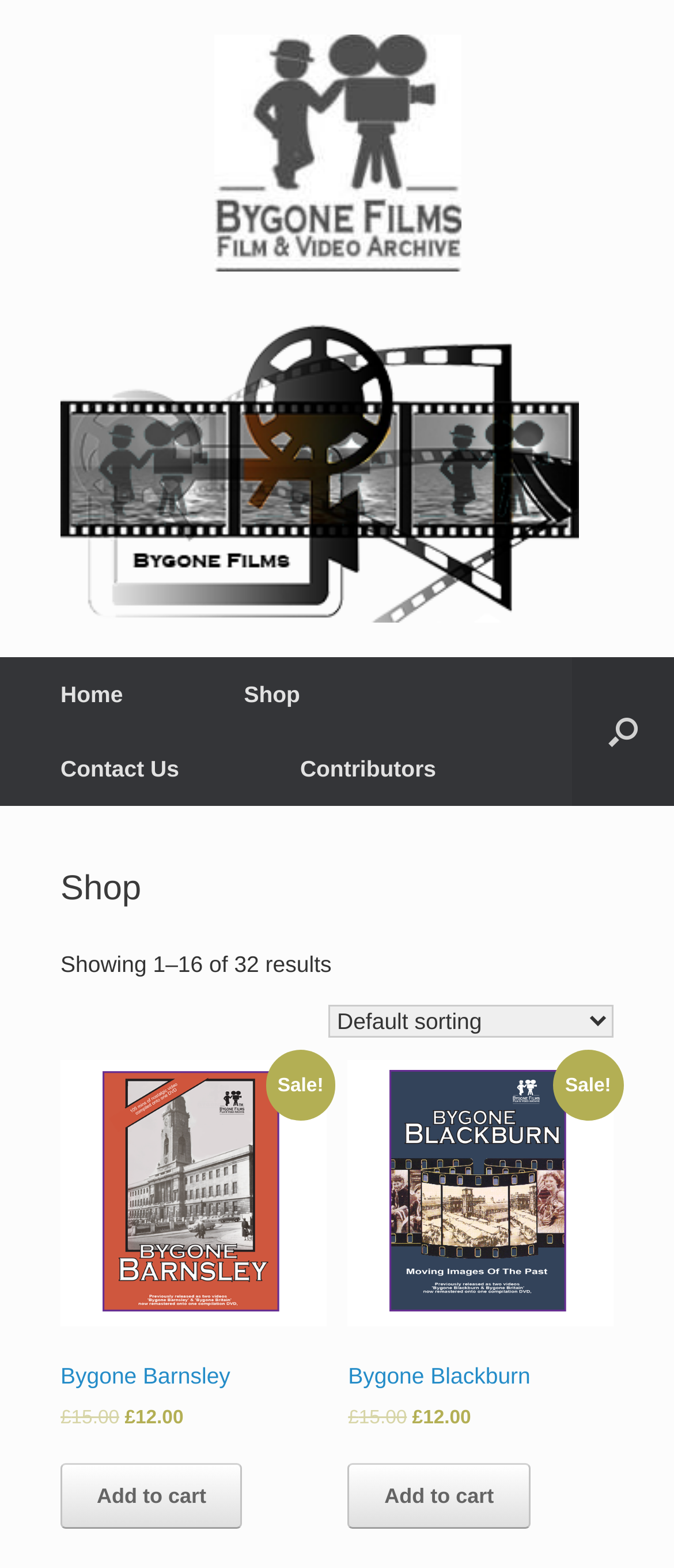What is the current price of 'Bygone Barnsley'?
Answer with a single word or phrase, using the screenshot for reference.

£12.00